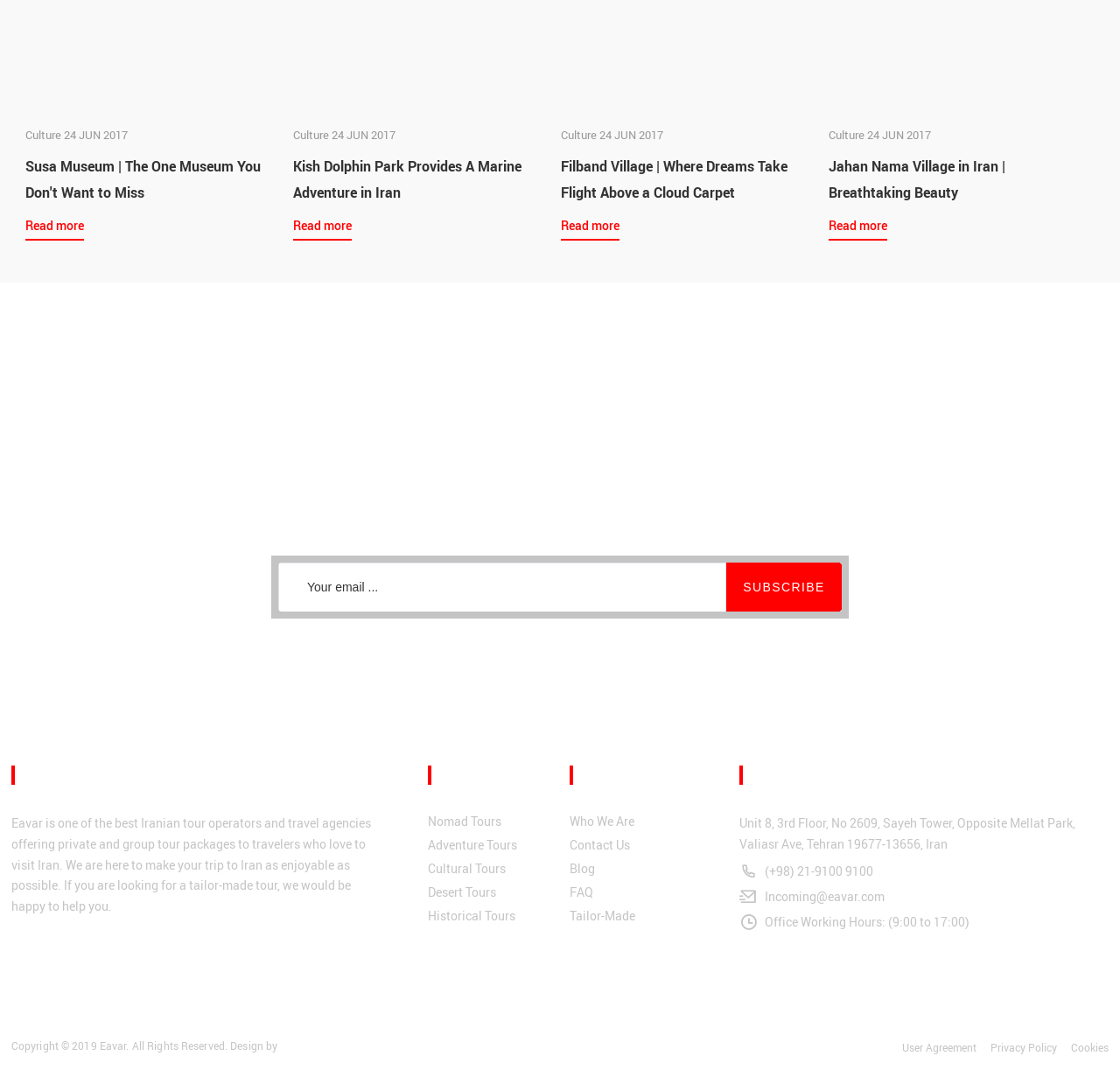Provide your answer in one word or a succinct phrase for the question: 
What is the name of the company that designed the webpage?

Avijeh Co